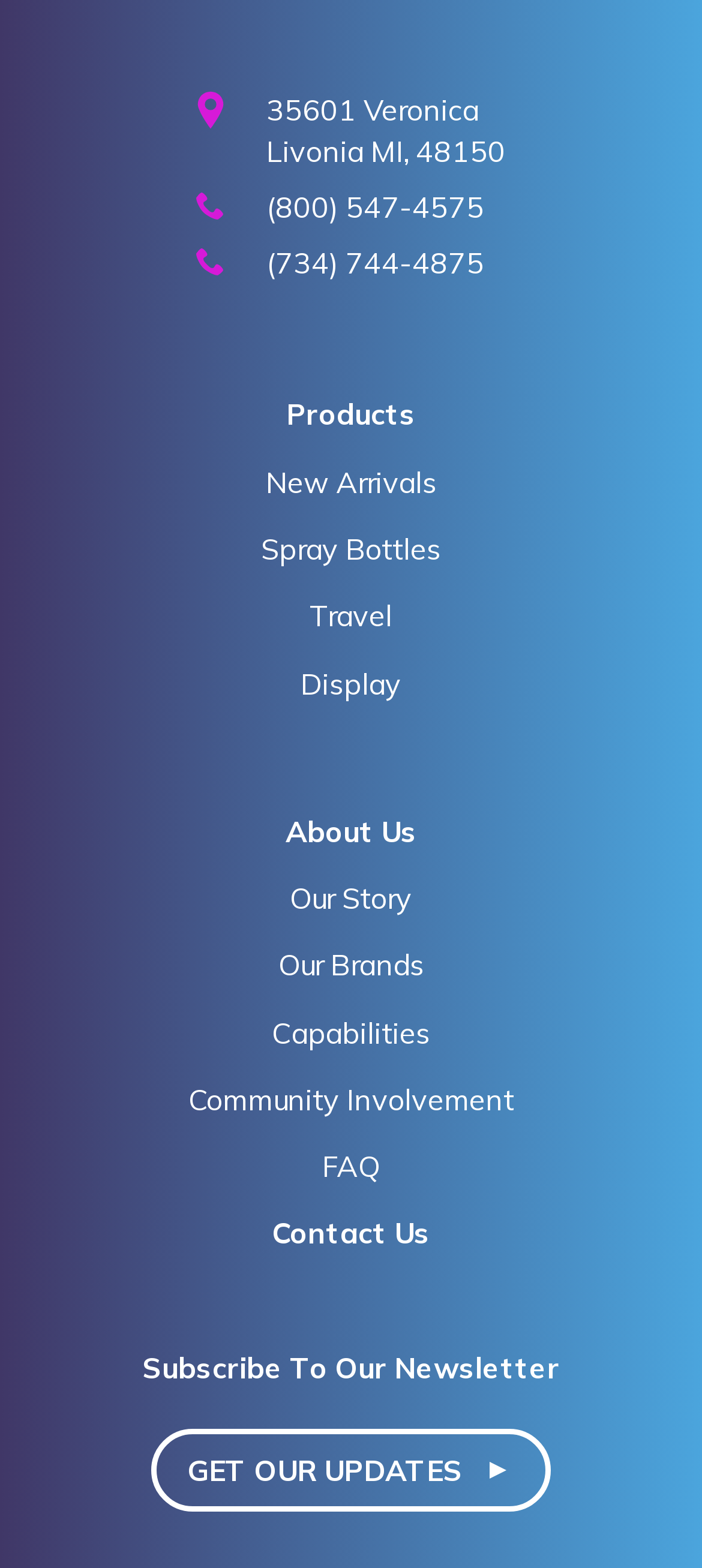Please locate the bounding box coordinates of the element that should be clicked to complete the given instruction: "Get updates".

[0.216, 0.911, 0.784, 0.964]